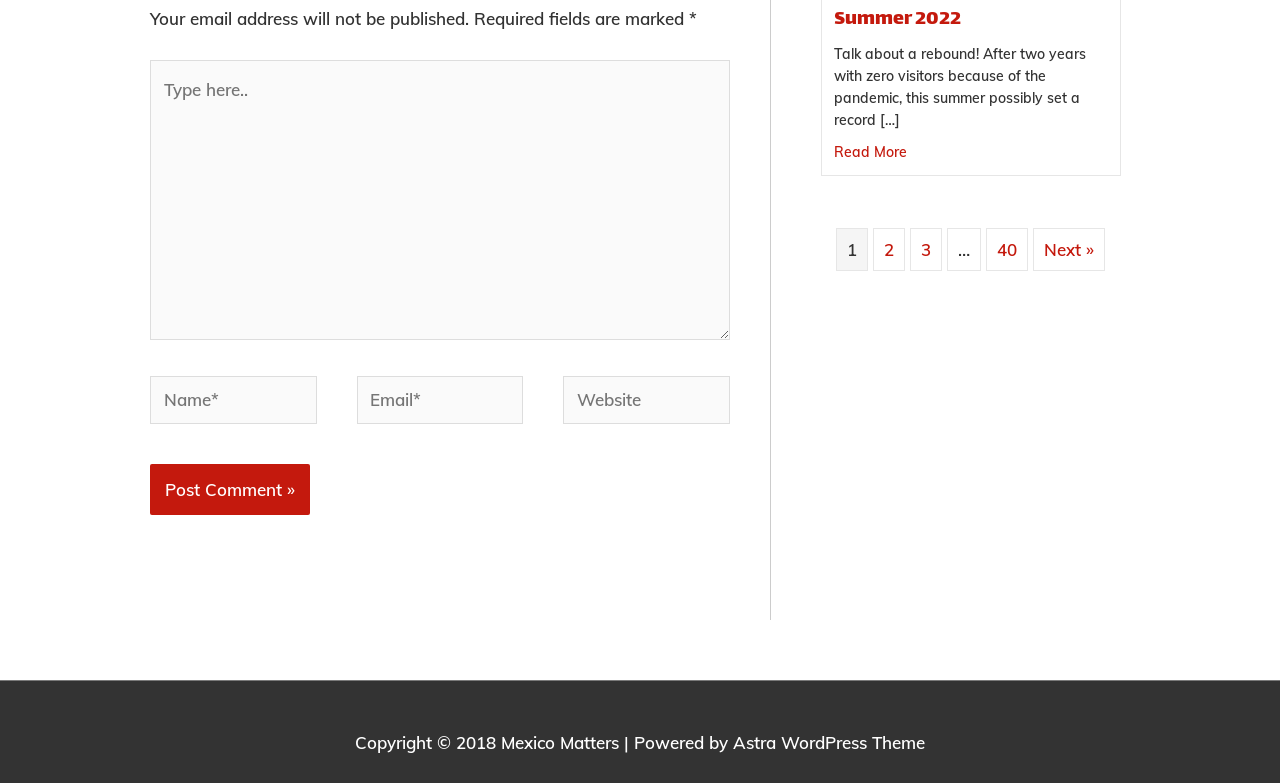Locate the bounding box coordinates of the clickable area needed to fulfill the instruction: "Type your email".

[0.279, 0.48, 0.409, 0.542]